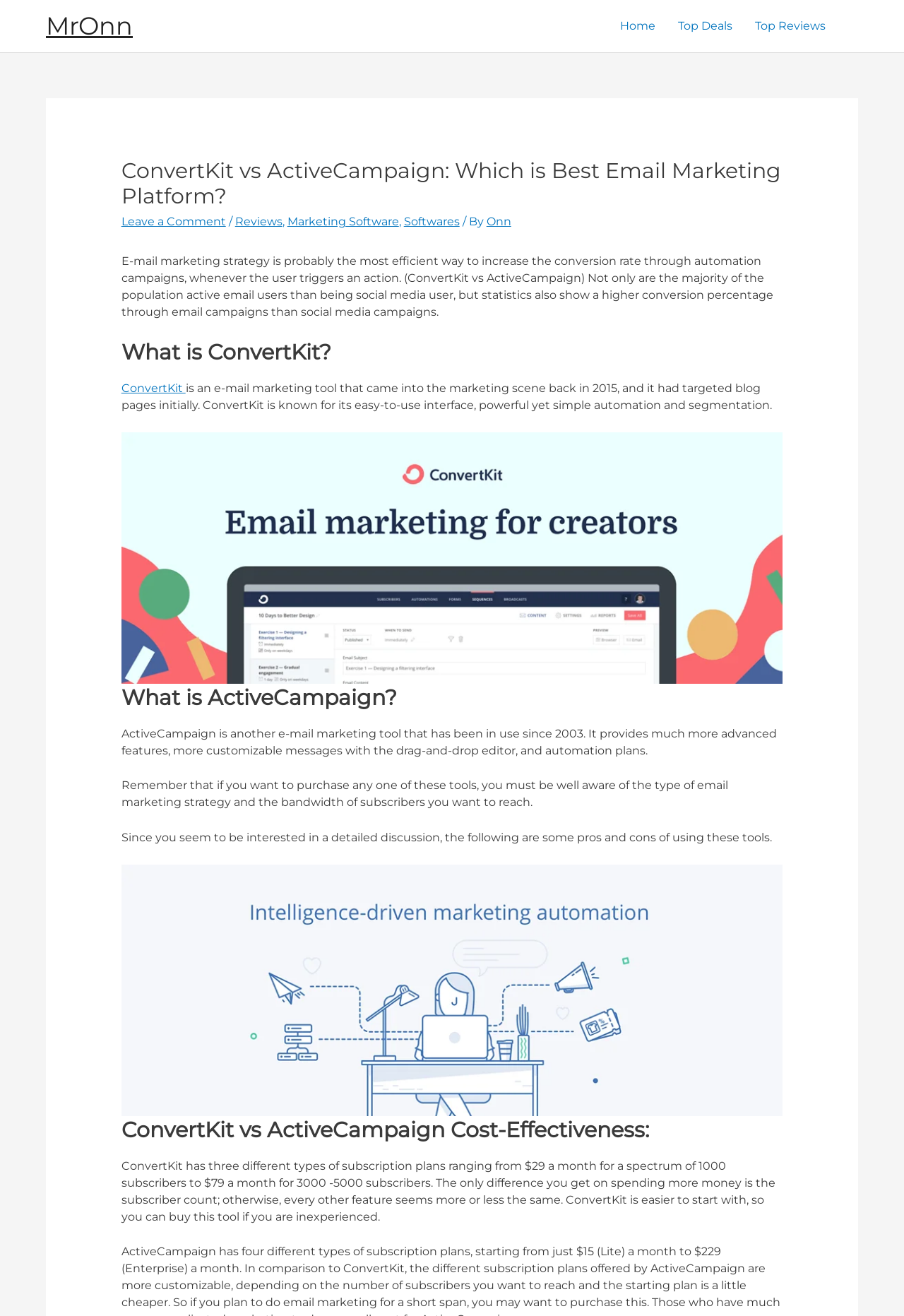Provide the bounding box coordinates of the section that needs to be clicked to accomplish the following instruction: "Click on the 'Marketing Software' link."

[0.318, 0.163, 0.441, 0.174]